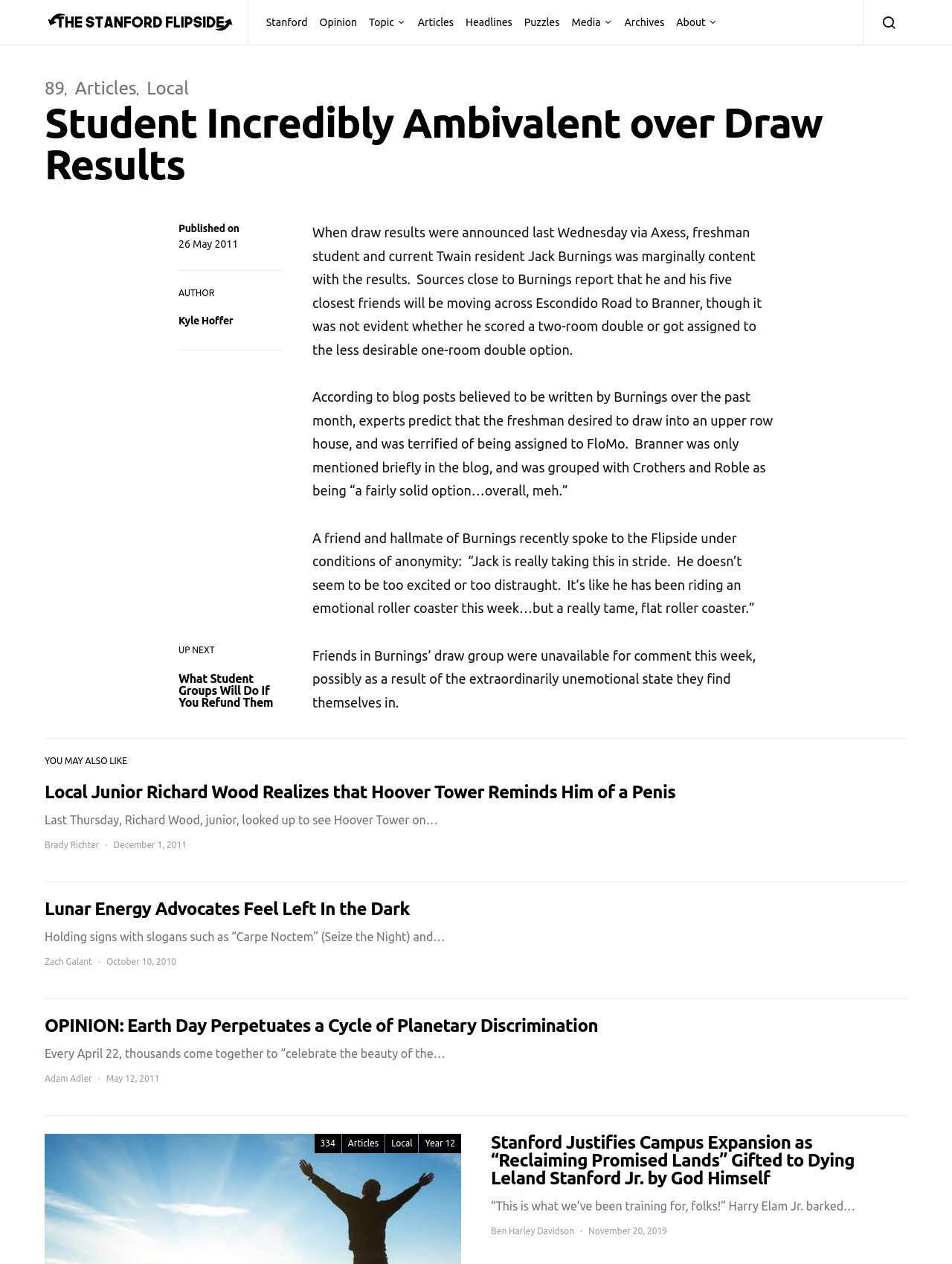From the given element description: "Ben Harley Davidson", find the bounding box for the UI element. Provide the coordinates as four float numbers between 0 and 1, in the order [left, top, right, bottom].

[0.516, 0.969, 0.603, 0.979]